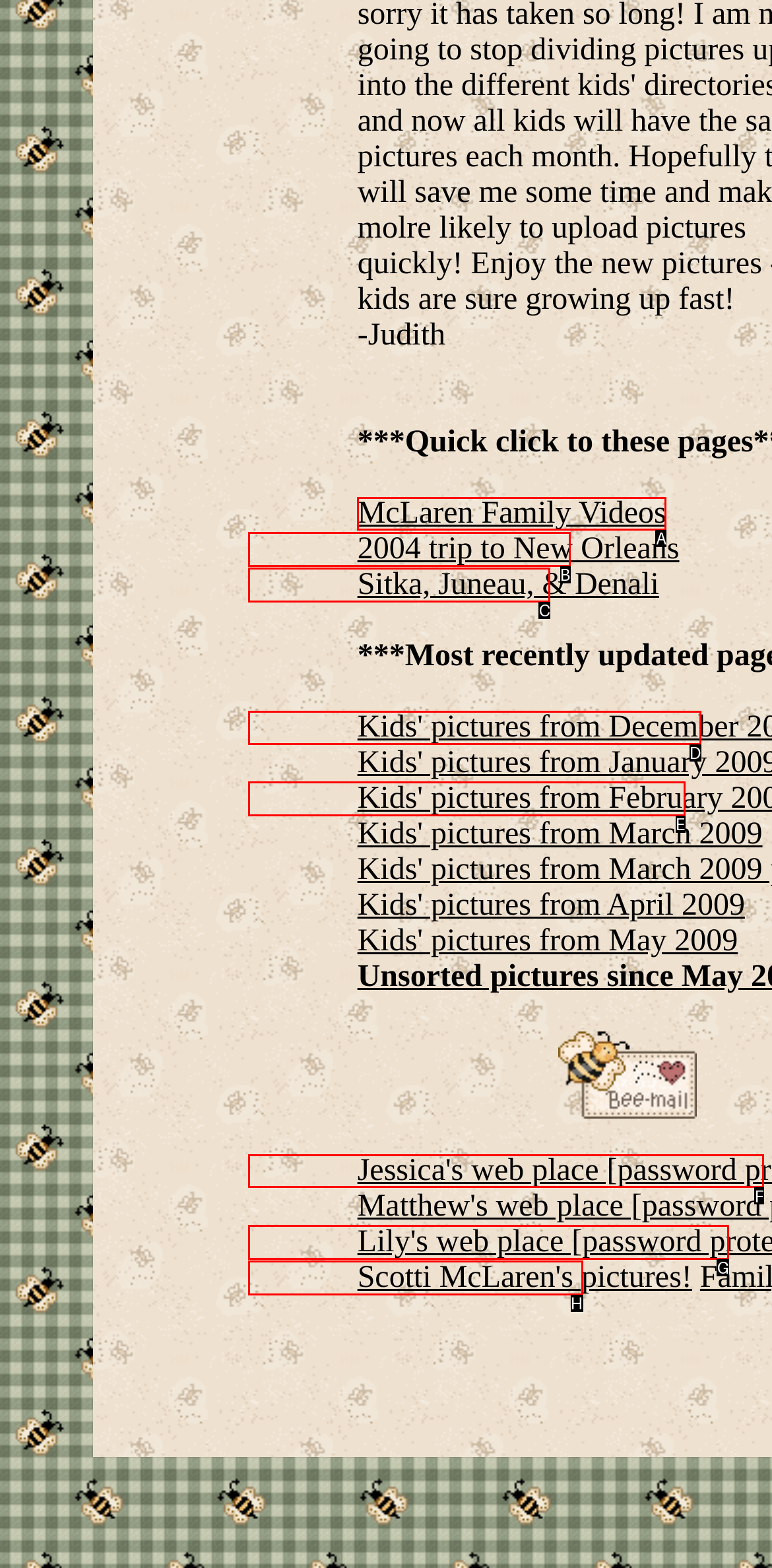For the task "view McLaren Family Videos", which option's letter should you click? Answer with the letter only.

A